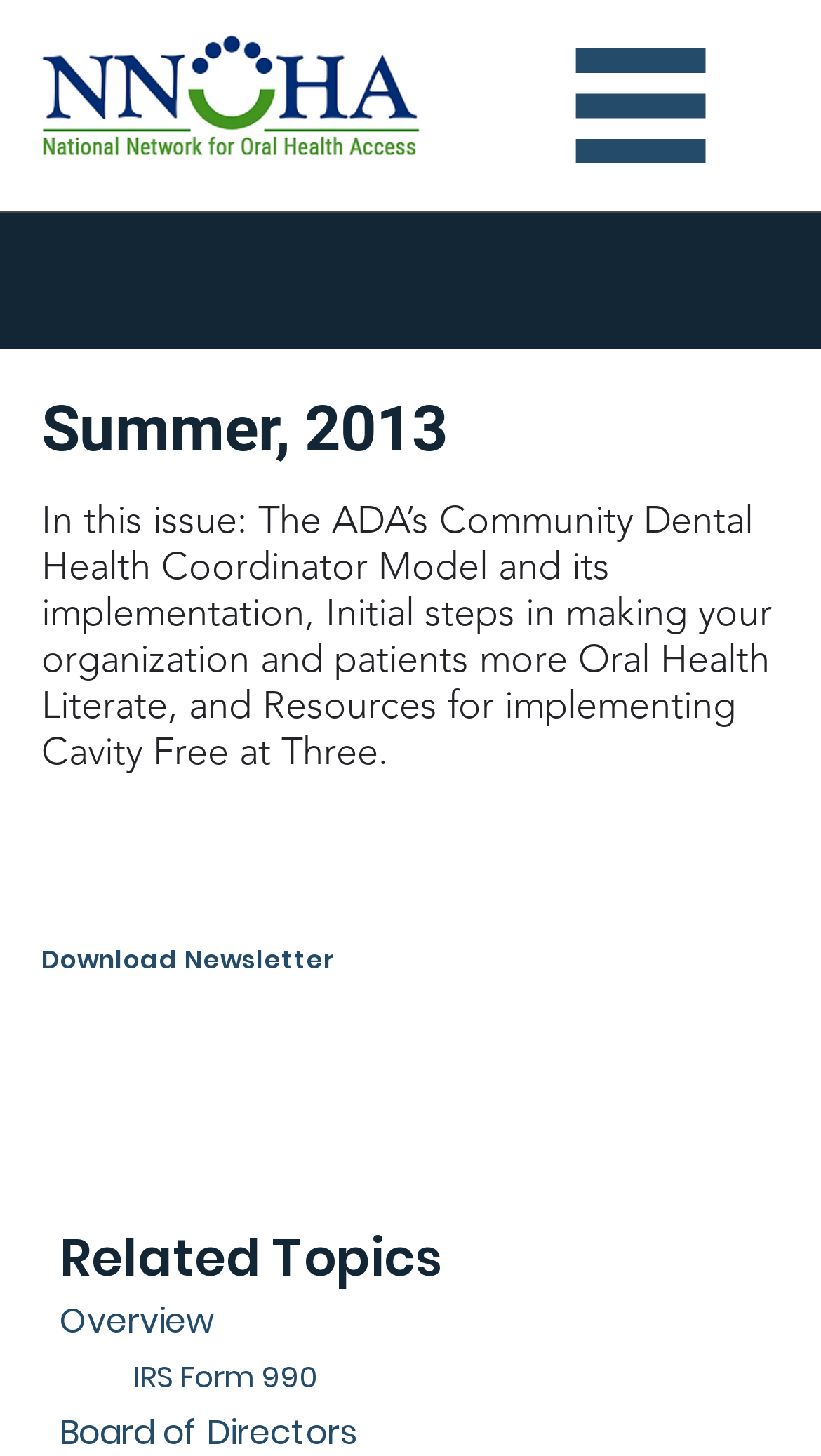Please identify the bounding box coordinates of where to click in order to follow the instruction: "Click the Log In button".

[0.0, 0.001, 0.305, 0.056]